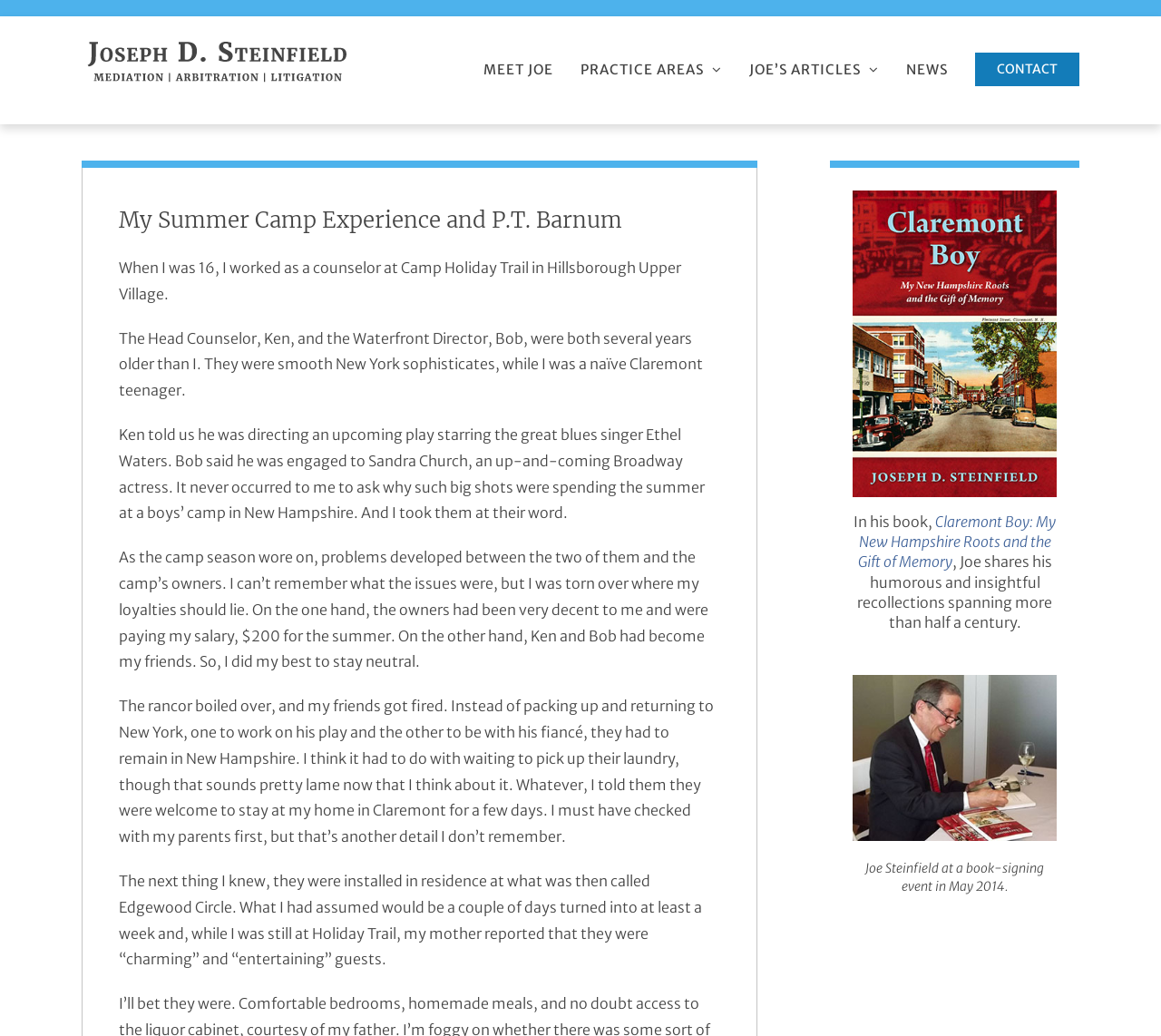What is the name of the attorney?
Relying on the image, give a concise answer in one word or a brief phrase.

Joseph D. Steinfield